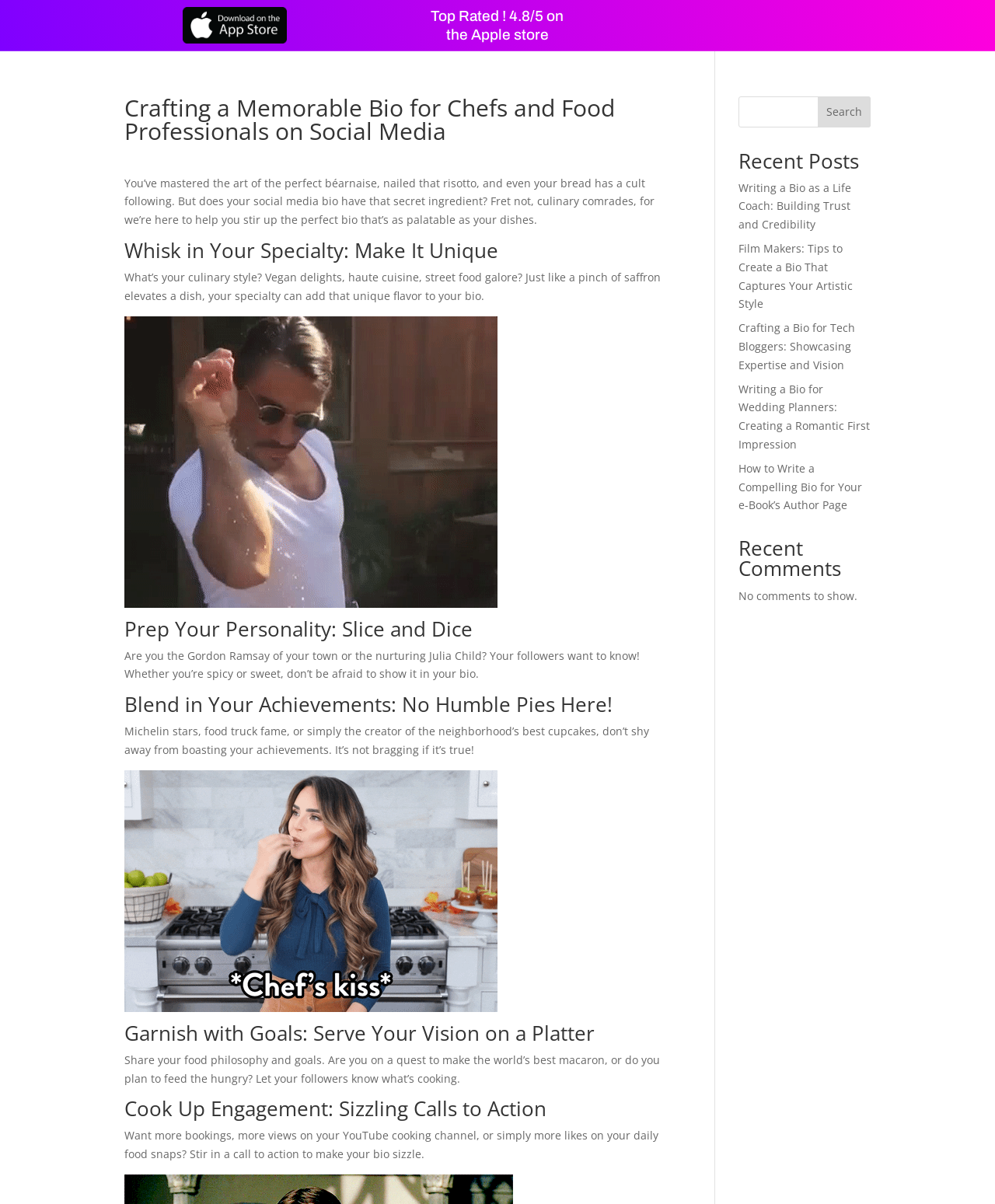Please determine the bounding box coordinates of the element's region to click for the following instruction: "Read the article about crafting a bio for chefs and food professionals".

[0.125, 0.146, 0.658, 0.189]